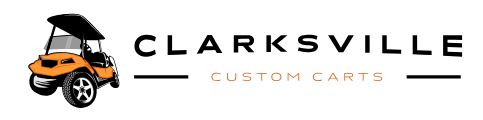What is written in bold lettering?
Carefully examine the image and provide a detailed answer to the question.

The bold lettering of 'CLARKSVILLE' stands out above the smaller, elegant text of 'CUSTOM CARTS', establishing a clear brand identity that conveys quality and craftsmanship.